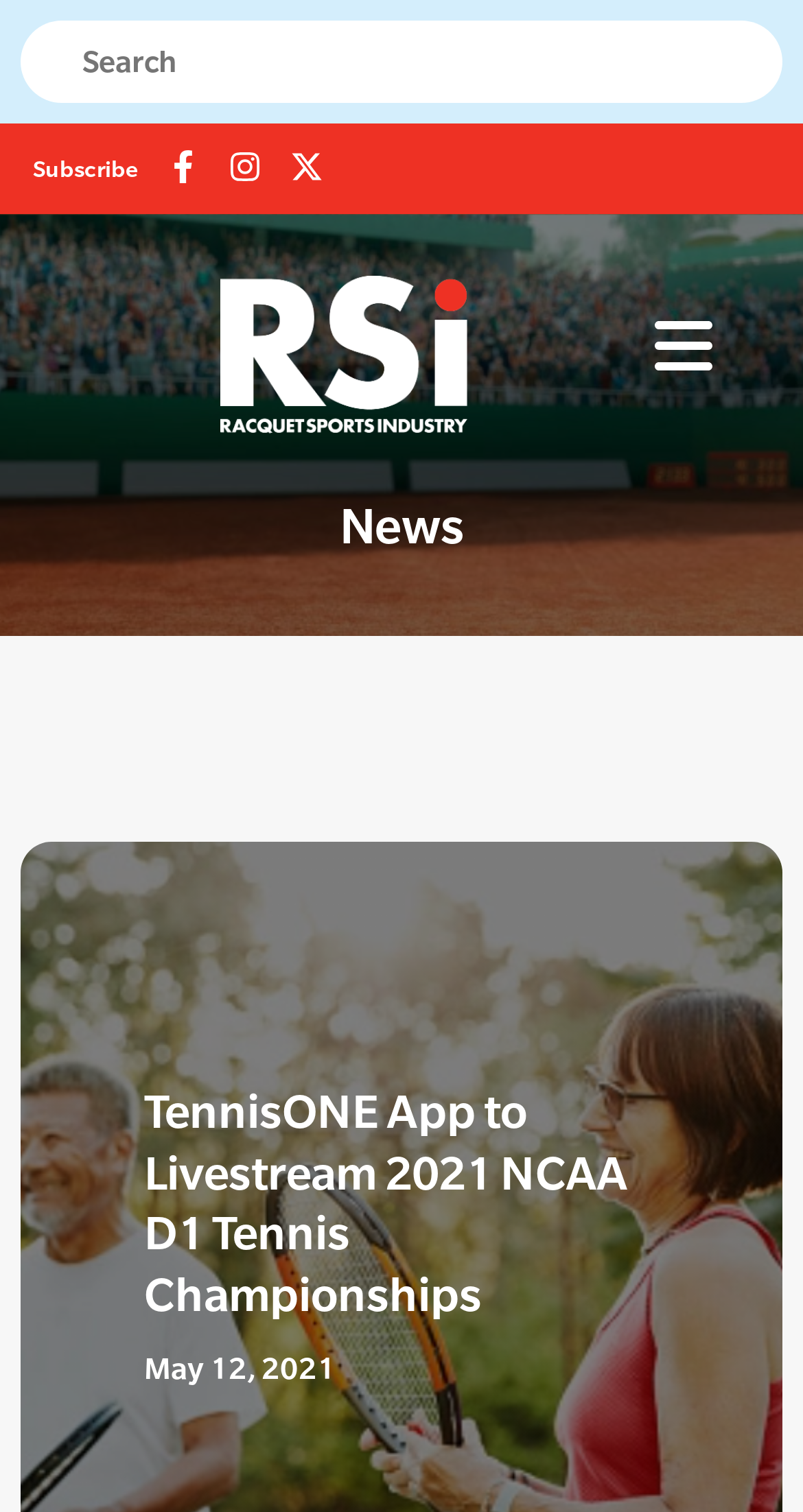What is the name of the industry mentioned?
Please provide a single word or phrase as your answer based on the screenshot.

Racquet Sports Industry